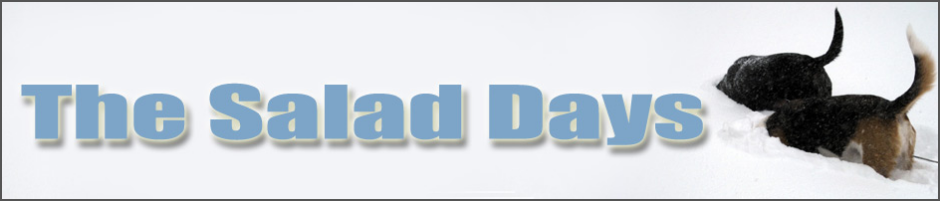Respond to the question below with a single word or phrase:
What is the tone evoked by the scene?

nostalgic and joyful